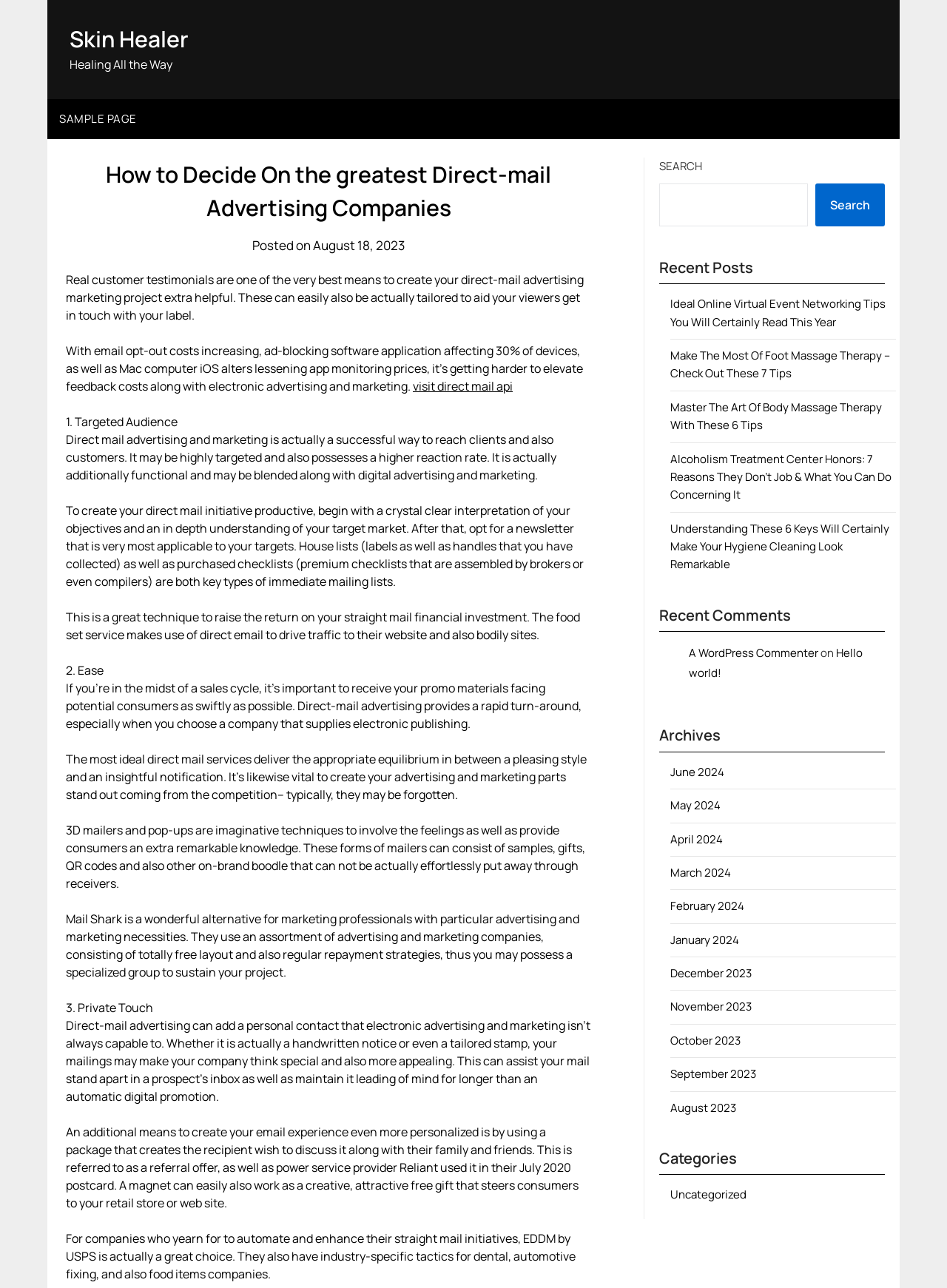Find the bounding box coordinates for the HTML element described as: "visit direct mail api". The coordinates should consist of four float values between 0 and 1, i.e., [left, top, right, bottom].

[0.436, 0.294, 0.541, 0.306]